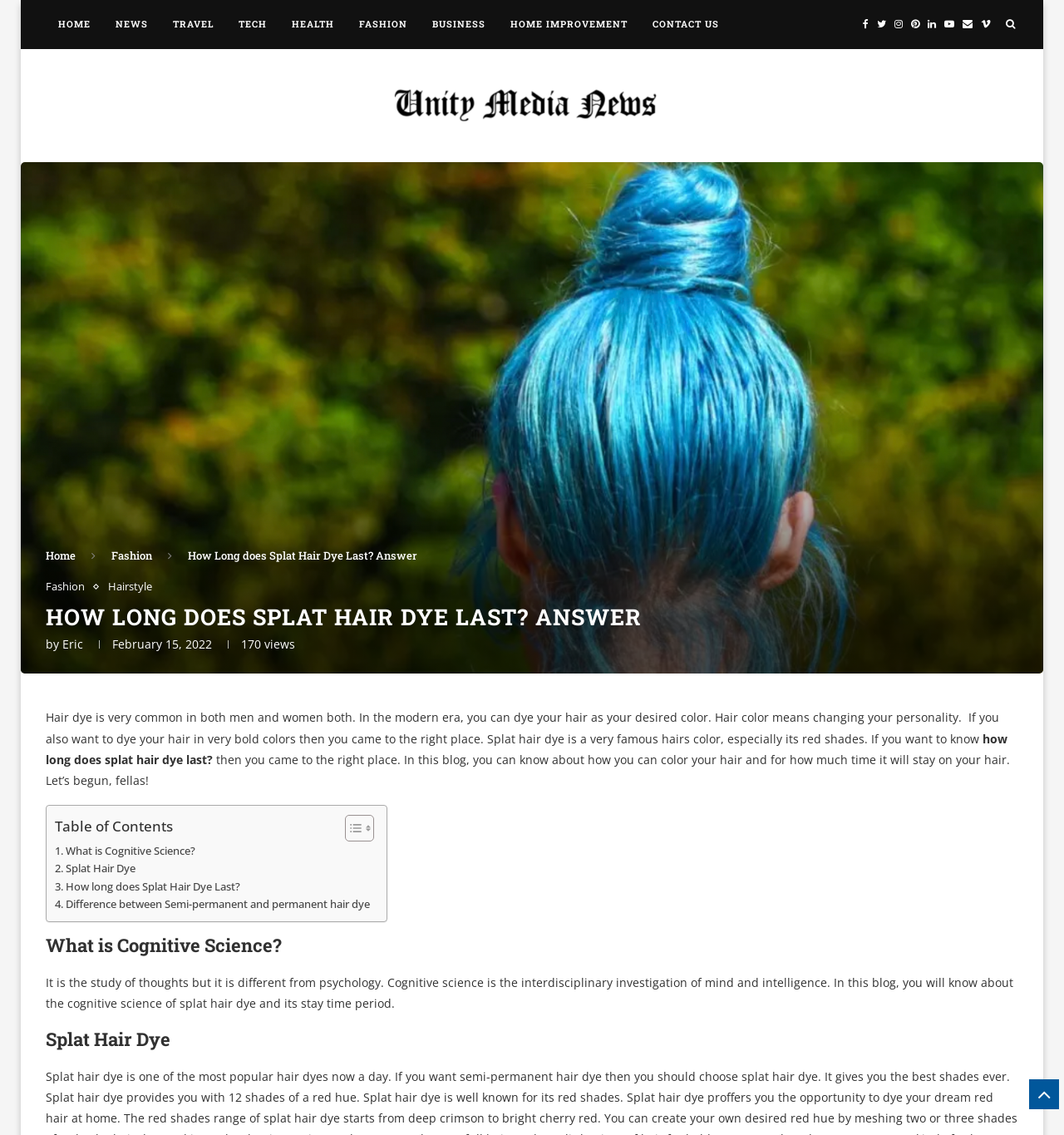Please identify the bounding box coordinates of where to click in order to follow the instruction: "Click on the FASHION link".

[0.326, 0.0, 0.395, 0.043]